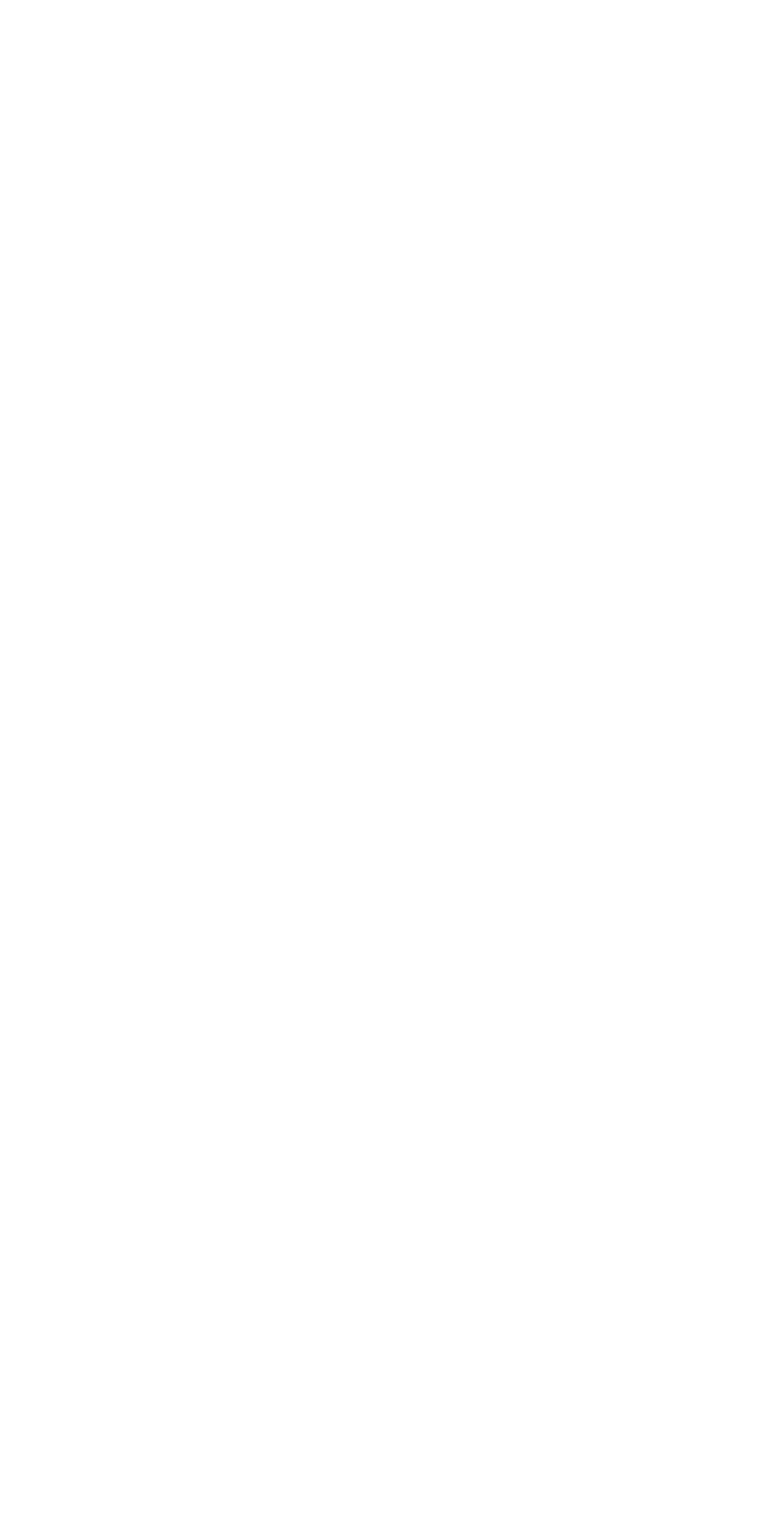What is the team's pride?
Give a comprehensive and detailed explanation for the question.

The team's pride is mentioned in the static text at the top of the webpage, which states 'We are a friendly dedicated team and pride ourselves on a high quality responsive service.'